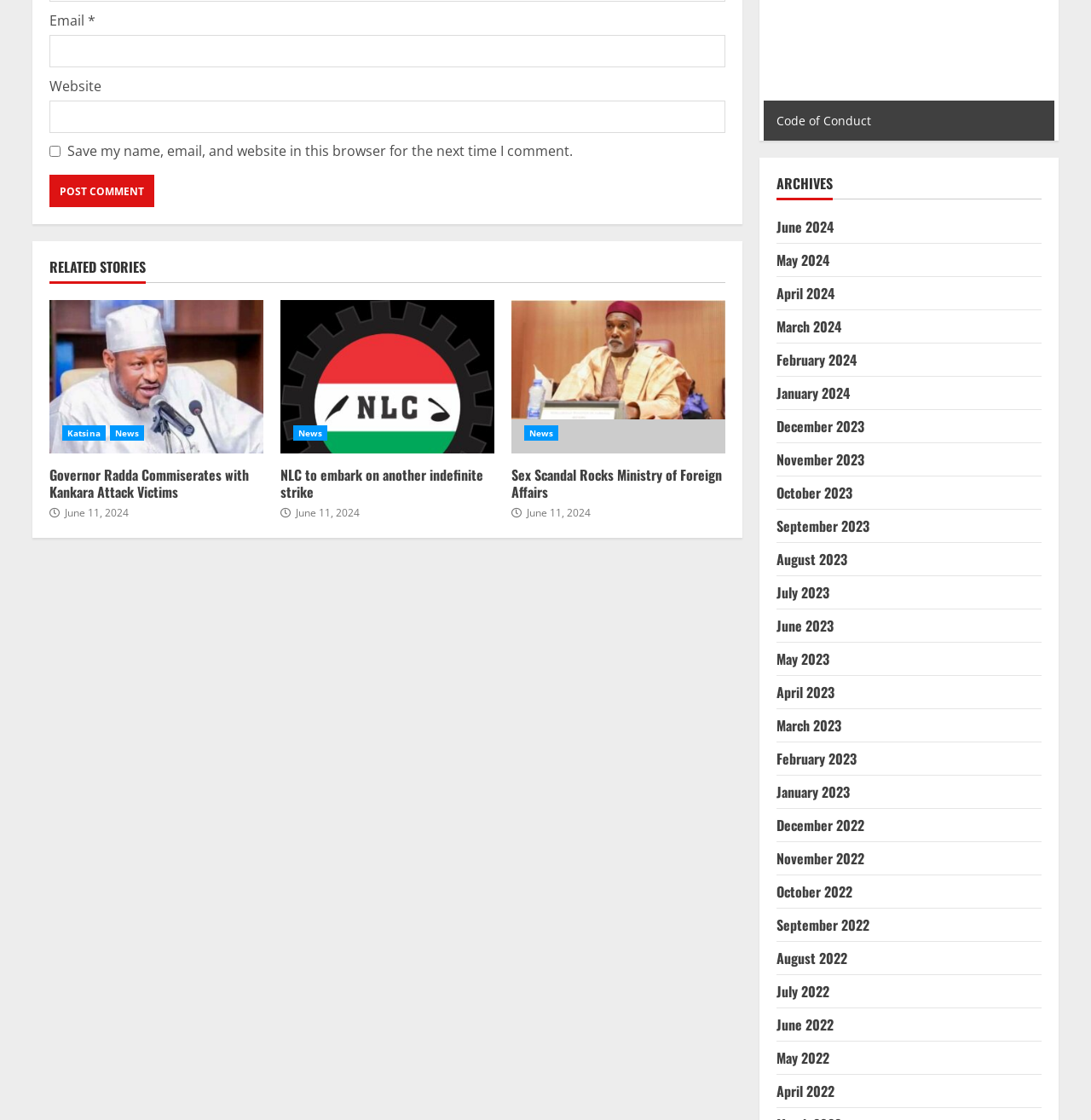Bounding box coordinates are given in the format (top-left x, top-left y, bottom-right x, bottom-right y). All values should be floating point numbers between 0 and 1. Provide the bounding box coordinate for the UI element described as: News

[0.48, 0.344, 0.512, 0.357]